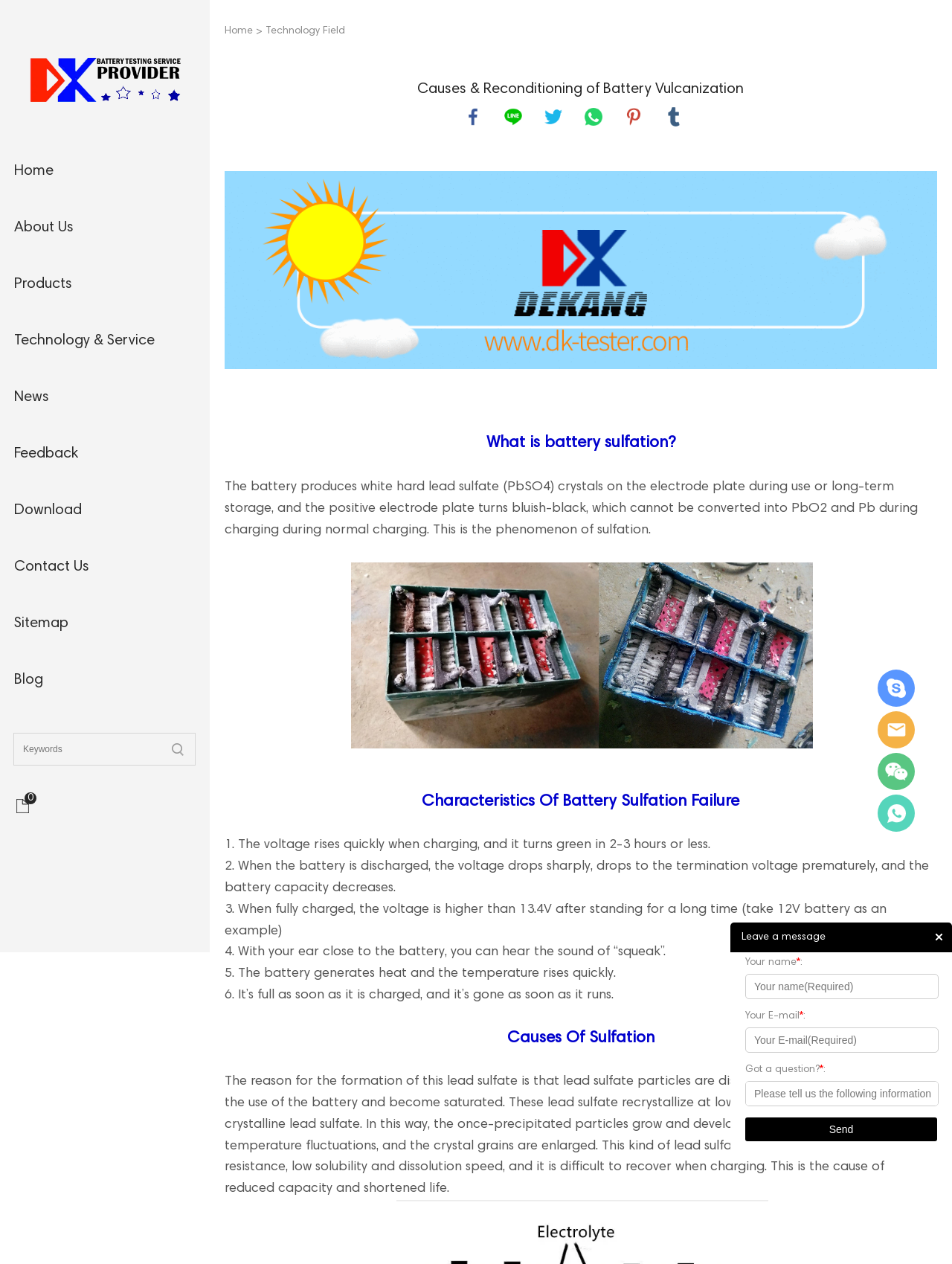Determine the bounding box coordinates of the element that should be clicked to execute the following command: "Click on the 'Home' link".

[0.015, 0.115, 0.056, 0.156]